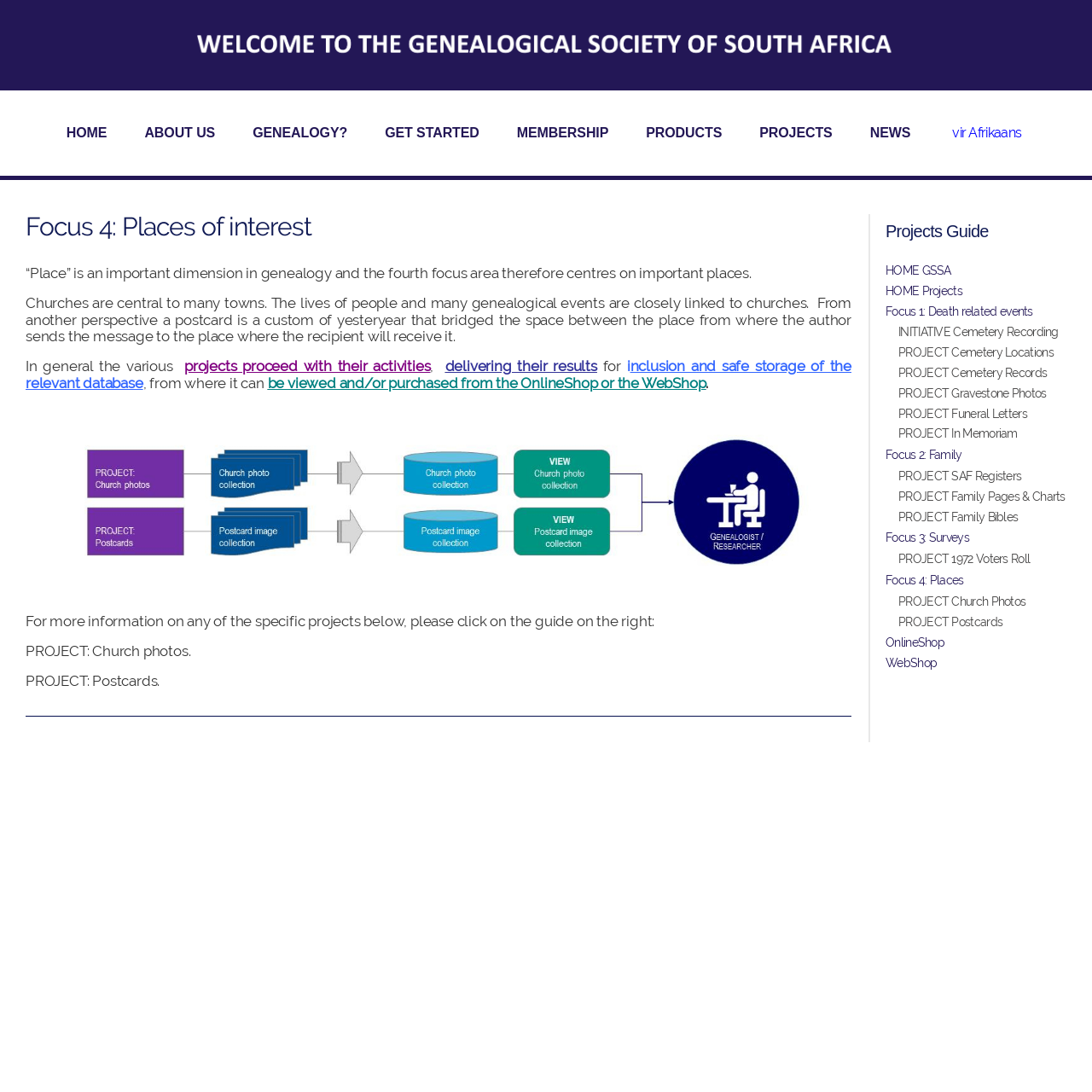Give the bounding box coordinates for the element described as: "Our Team".

None